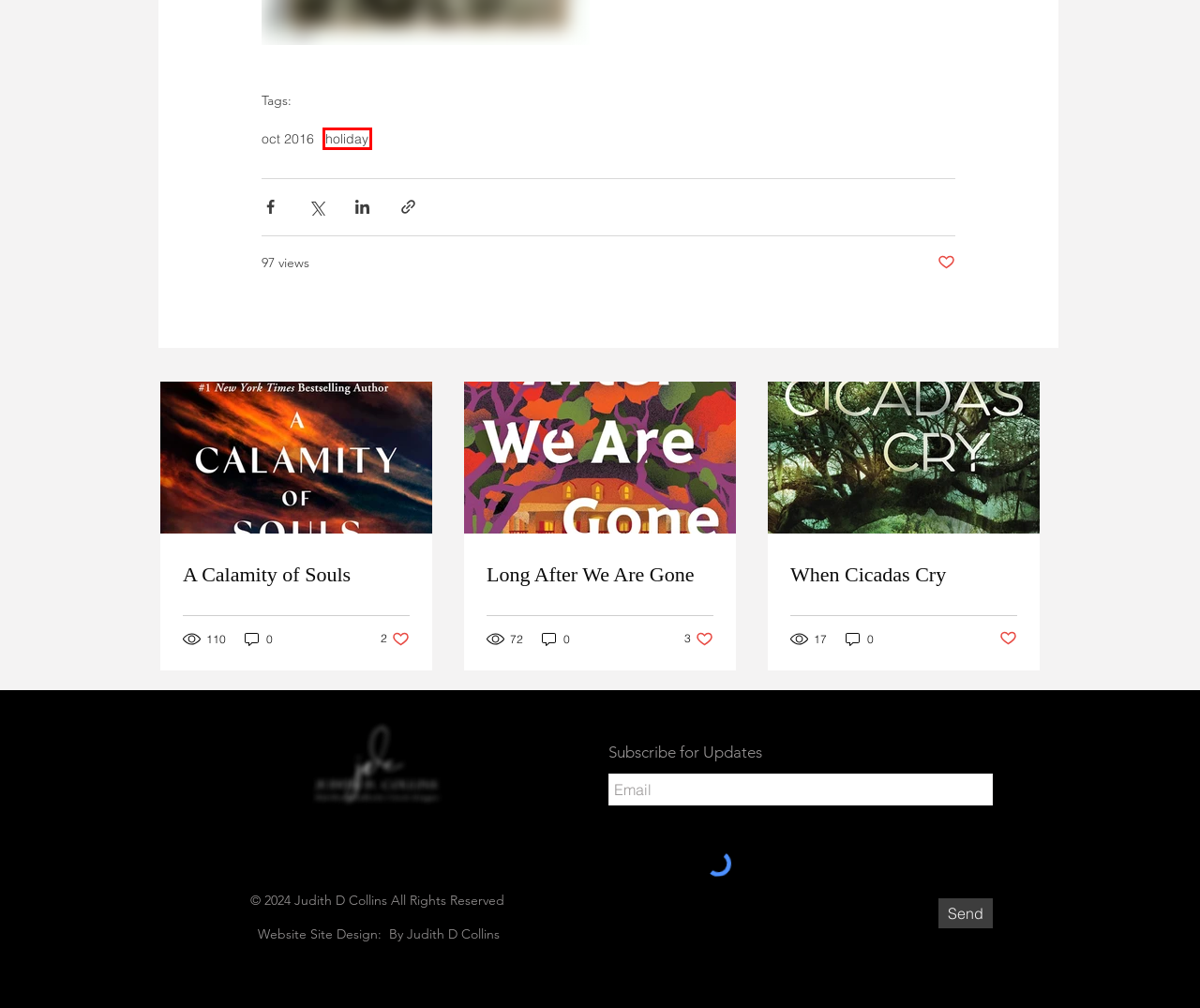You are presented with a screenshot of a webpage with a red bounding box. Select the webpage description that most closely matches the new webpage after clicking the element inside the red bounding box. The options are:
A. Long After We Are Gone
B. Judith D Collins Must Read Books Blog
C. Marketing Services
D. oct 2016 | judithdcollins
E. A Calamity of Souls
F. The Charm Bracelet
G. When Cicadas Cry
H. holiday | judithdcollins

H